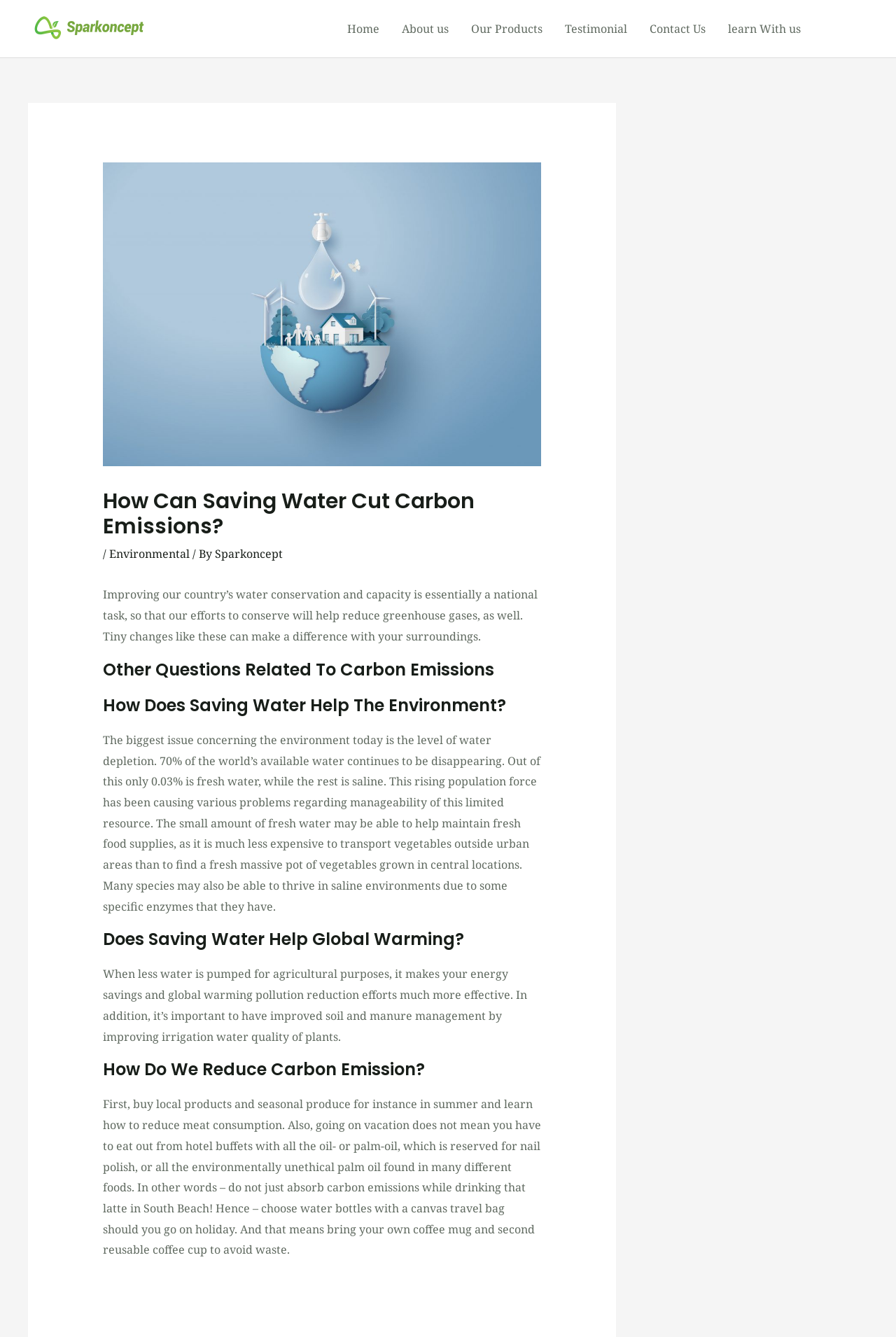Determine the main text heading of the webpage and provide its content.

How Can Saving Water Cut Carbon Emissions?